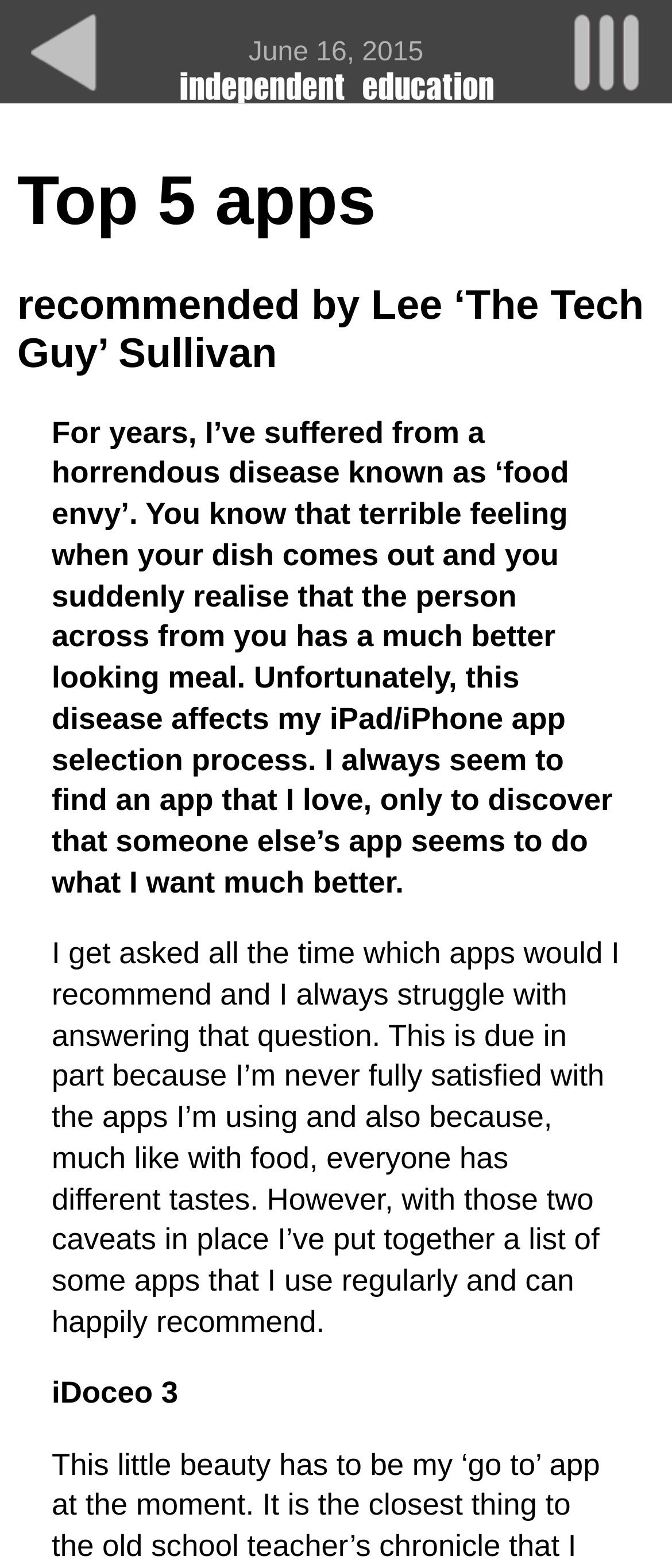Please determine the bounding box coordinates for the UI element described here. Use the format (top-left x, top-left y, bottom-right x, bottom-right y) with values bounded between 0 and 1: Fuel Surcharge

None